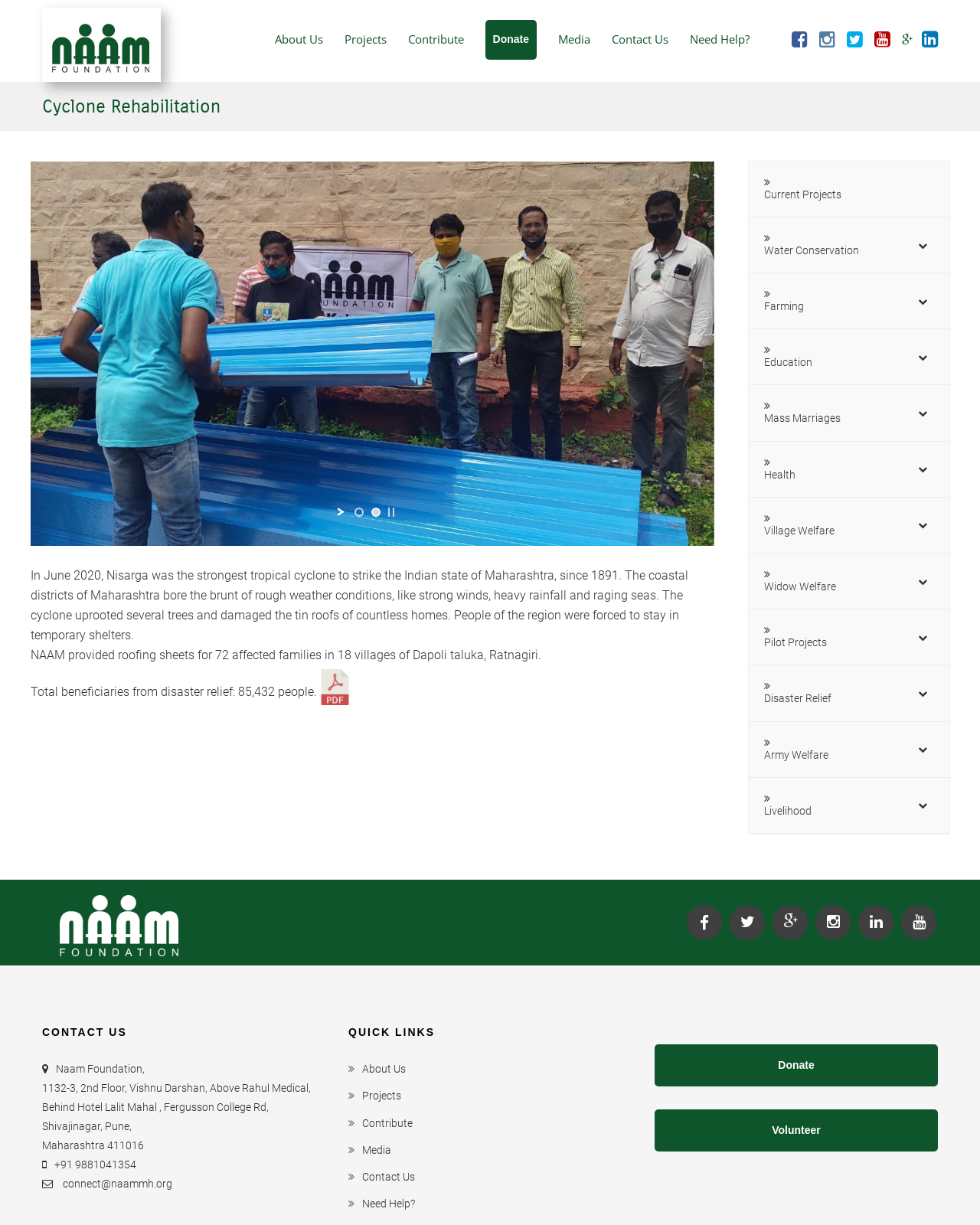Show the bounding box coordinates for the HTML element as described: "Projects".

[0.355, 0.89, 0.409, 0.9]